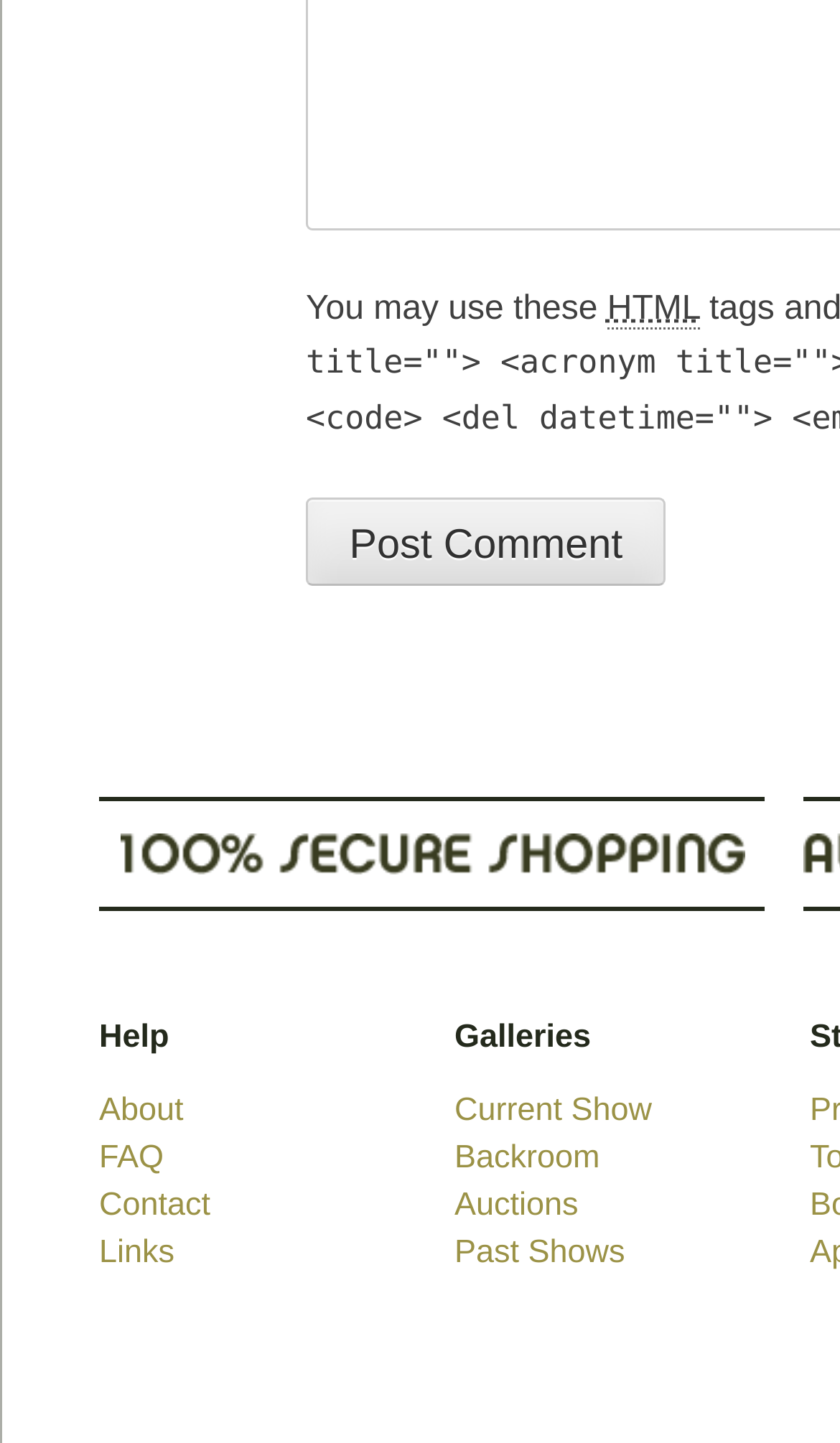What is the image on the webpage about?
Provide a fully detailed and comprehensive answer to the question.

The image on the webpage is about Secure Shopping, as indicated by the image element with the OCR text 'Secure Shopping'. This image likely represents a secure shopping experience or a trust badge.